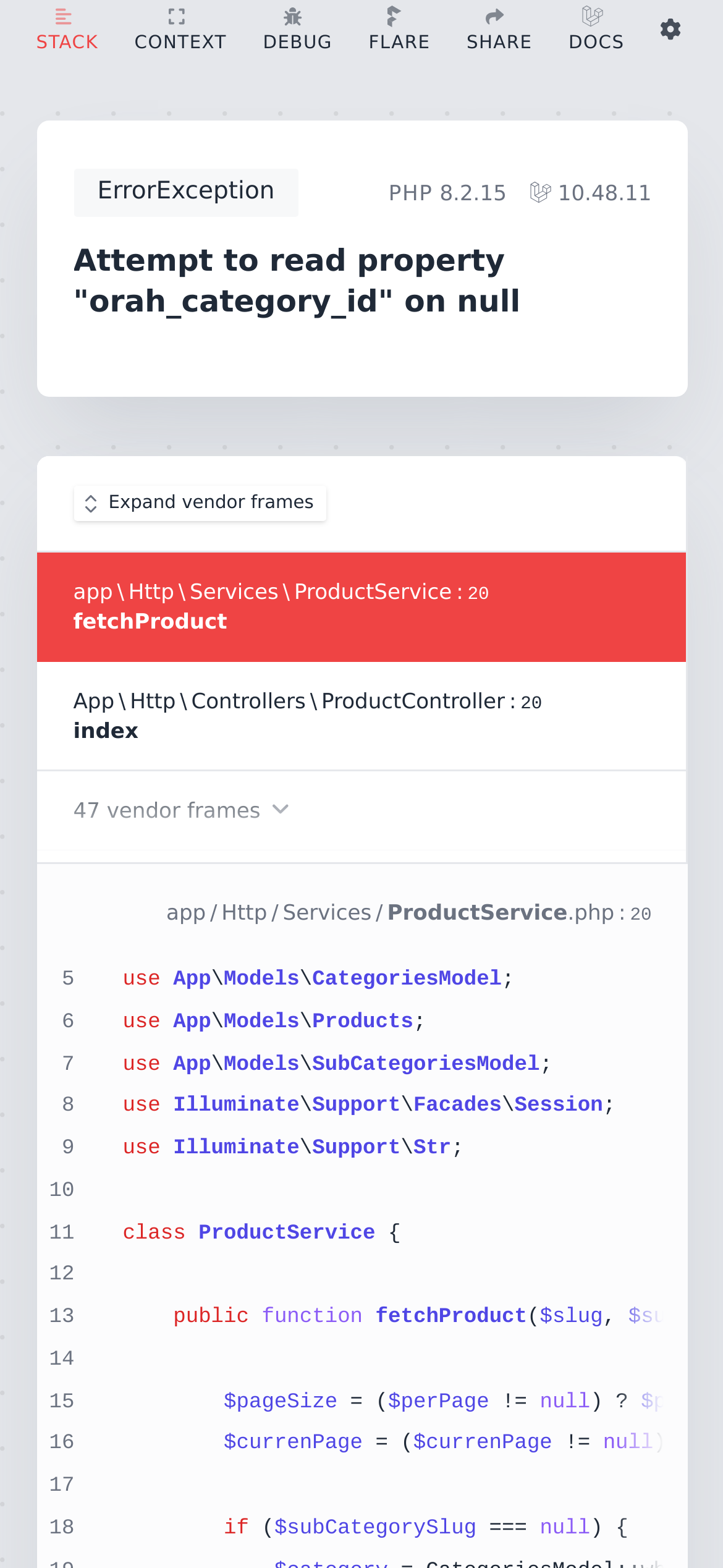Pinpoint the bounding box coordinates of the clickable element needed to complete the instruction: "Click the CREATE SHARE button". The coordinates should be provided as four float numbers between 0 and 1: [left, top, right, bottom].

[0.262, 0.209, 0.554, 0.237]